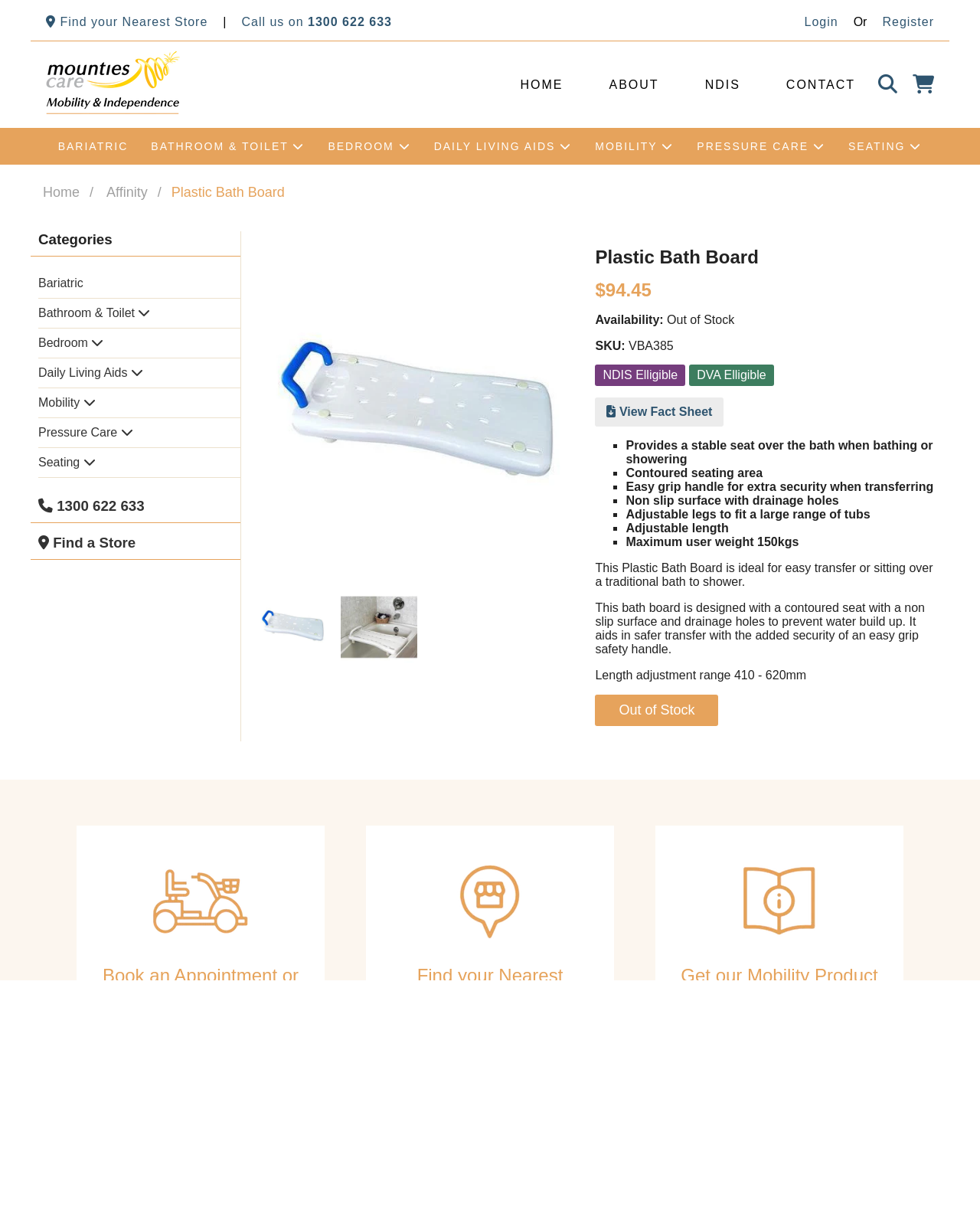Write an elaborate caption that captures the essence of the webpage.

The webpage is about Mounties Care Mobility & Independence, specifically showcasing a plastic bath board product. At the top, there is a navigation menu with links to "Account", "About Mounties", "Categories", and other sections. Below this menu, there are links to "Login" and "Register" on the left, and "Find your Nearest Store", "Call us on 1300 622 633", and "Login" or "Register" on the right.

In the middle of the page, there is a search bar with a "Search" button next to it. Below the search bar, there are links to various categories, including "Bariatric", "Bathroom & Toilet", "Bedroom", "Daily Living Aids", "Mobility", "Pressure Care", and "Seating".

The main content of the page is divided into sections, with a breadcrumb navigation at the top showing the path "Home > Affinity > Plastic Bath Board". Below this, there are links to different categories, including "Bariatric", "Bathroom & Toilet", and others, with sub-links to more specific products like "Bathroom Aids", "Chairs & Stools", and "Mobile Commodes".